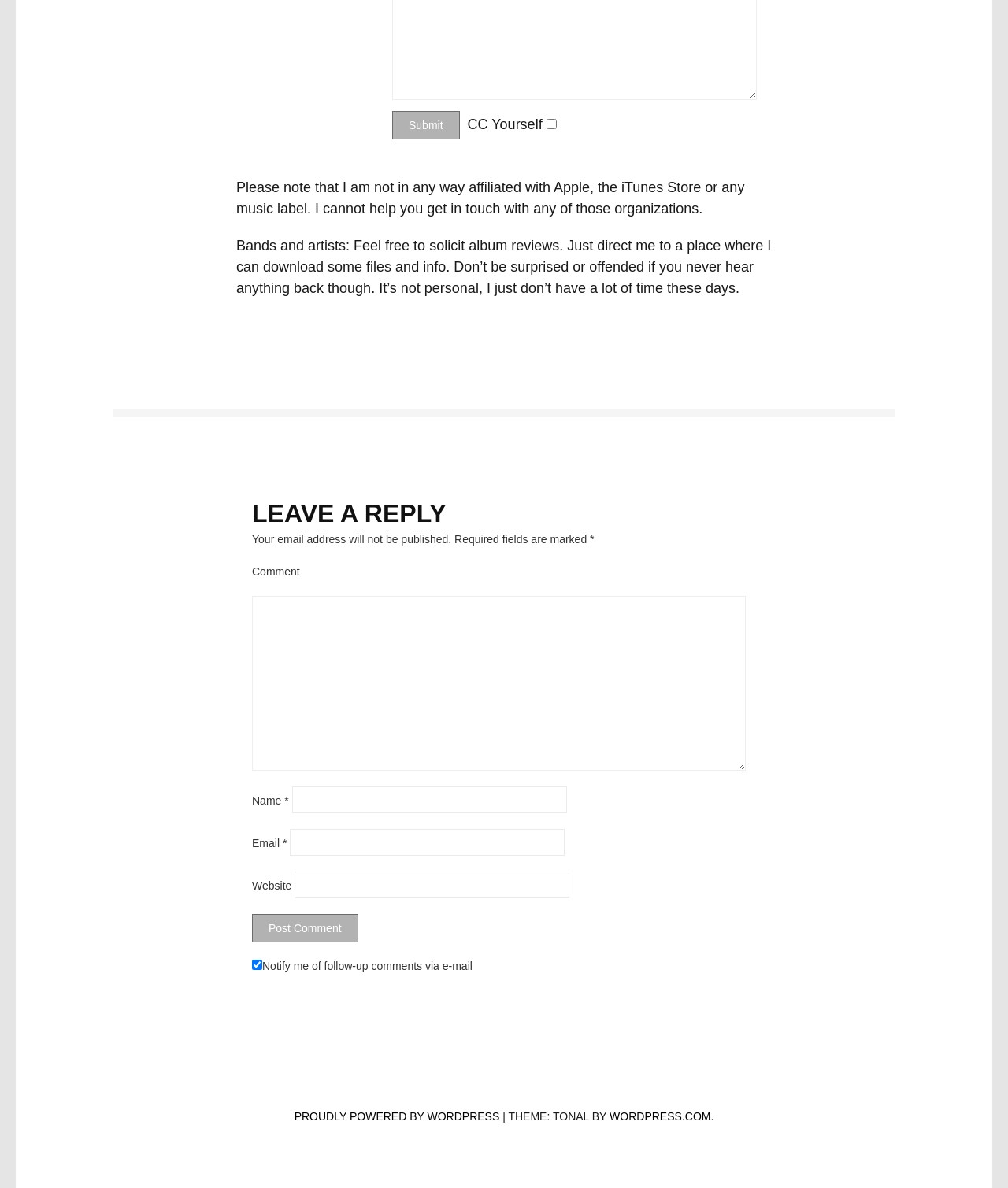Indicate the bounding box coordinates of the element that needs to be clicked to satisfy the following instruction: "Enter a comment". The coordinates should be four float numbers between 0 and 1, i.e., [left, top, right, bottom].

[0.25, 0.501, 0.74, 0.649]